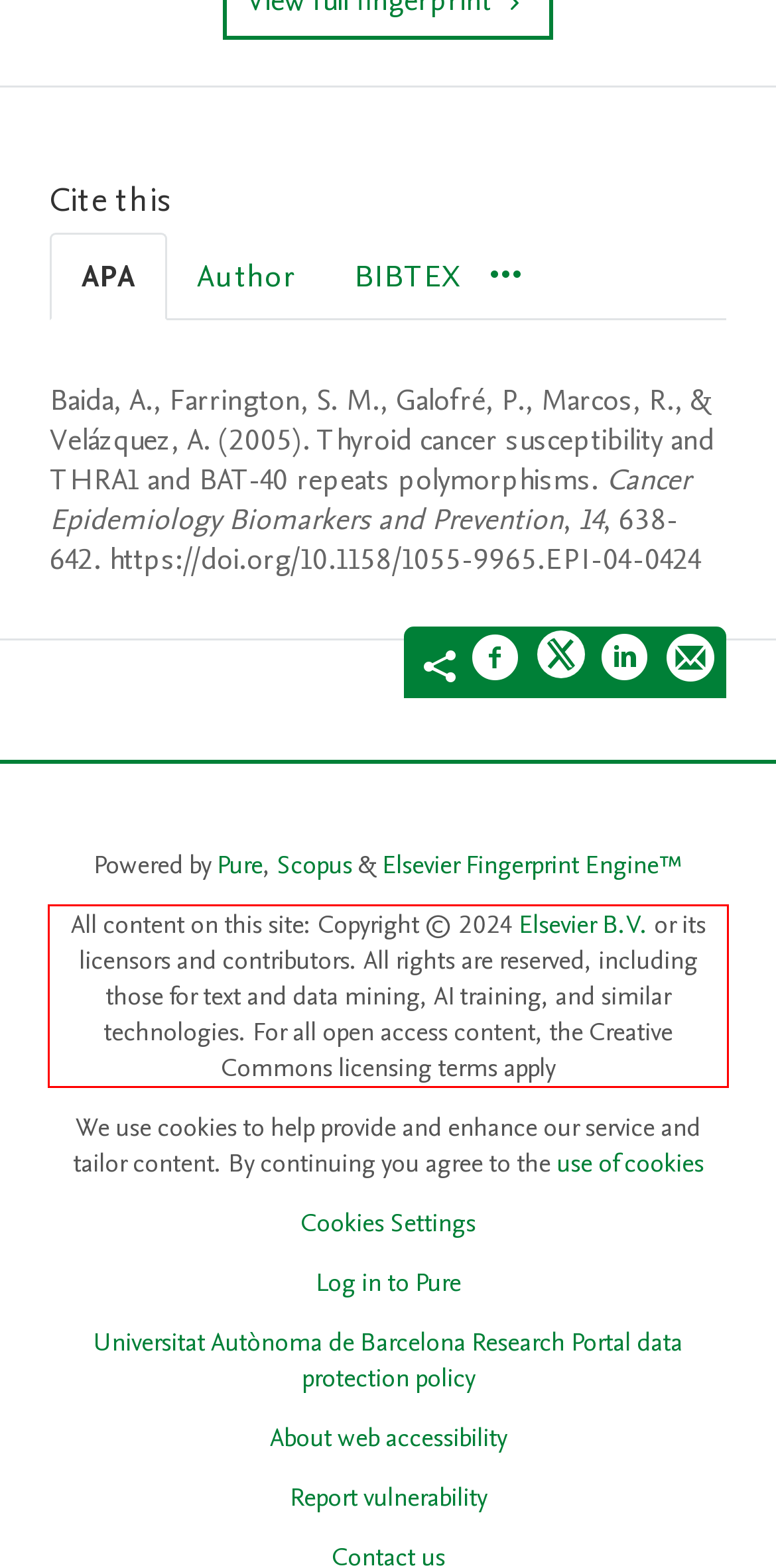From the provided screenshot, extract the text content that is enclosed within the red bounding box.

All content on this site: Copyright © 2024 Elsevier B.V. or its licensors and contributors. All rights are reserved, including those for text and data mining, AI training, and similar technologies. For all open access content, the Creative Commons licensing terms apply